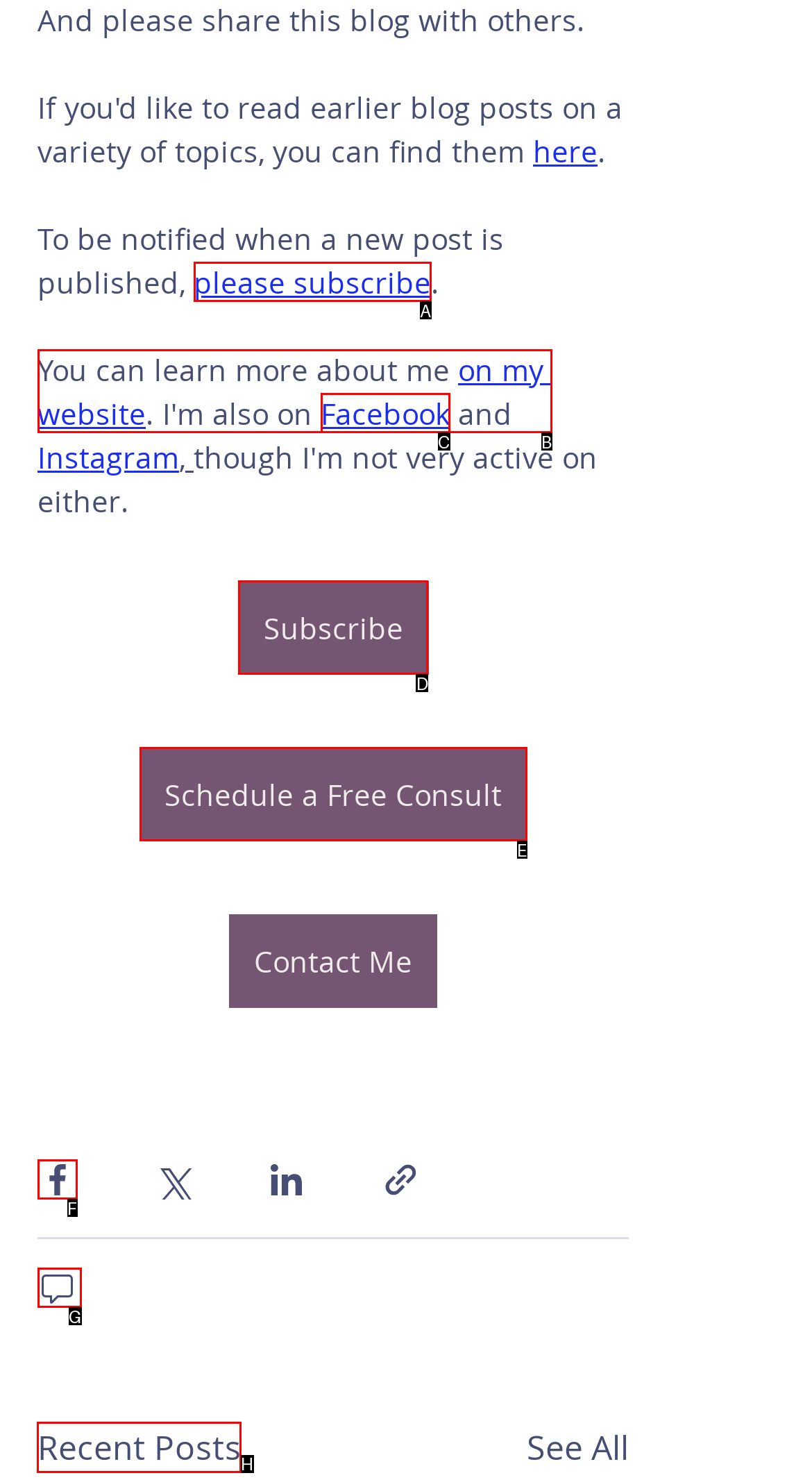To achieve the task: View recent posts, indicate the letter of the correct choice from the provided options.

H